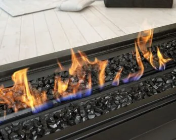Generate an elaborate caption that covers all aspects of the image.

This image showcases a sleek and modern gas log fire, featuring an elegant linear design. The flames dance above a bed of black decorative rocks, creating a visually striking contrast that enhances its contemporary aesthetic. The warm glow of the fire provides a cozy atmosphere, ideal for both relaxation and ambiance in a living space. The setting appears to be indoors, with a minimalistic, neutral decor, suggesting that this gas log fire is a stylish and functional centerpiece in modern home design.